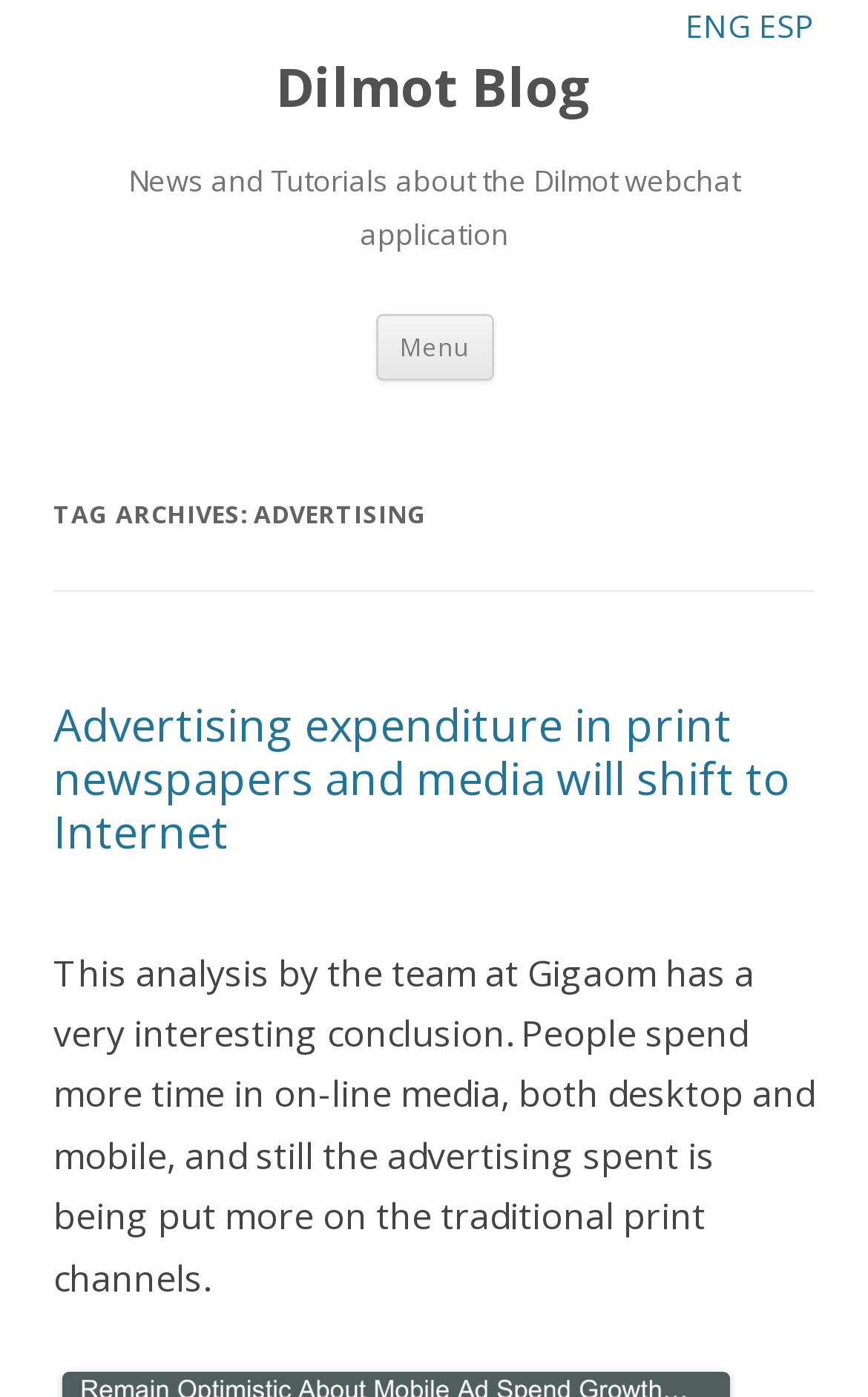Bounding box coordinates are specified in the format (top-left x, top-left y, bottom-right x, bottom-right y). All values are floating point numbers bounded between 0 and 1. Please provide the bounding box coordinate of the region this sentence describes: Dilmot Blog

[0.318, 0.038, 0.682, 0.087]